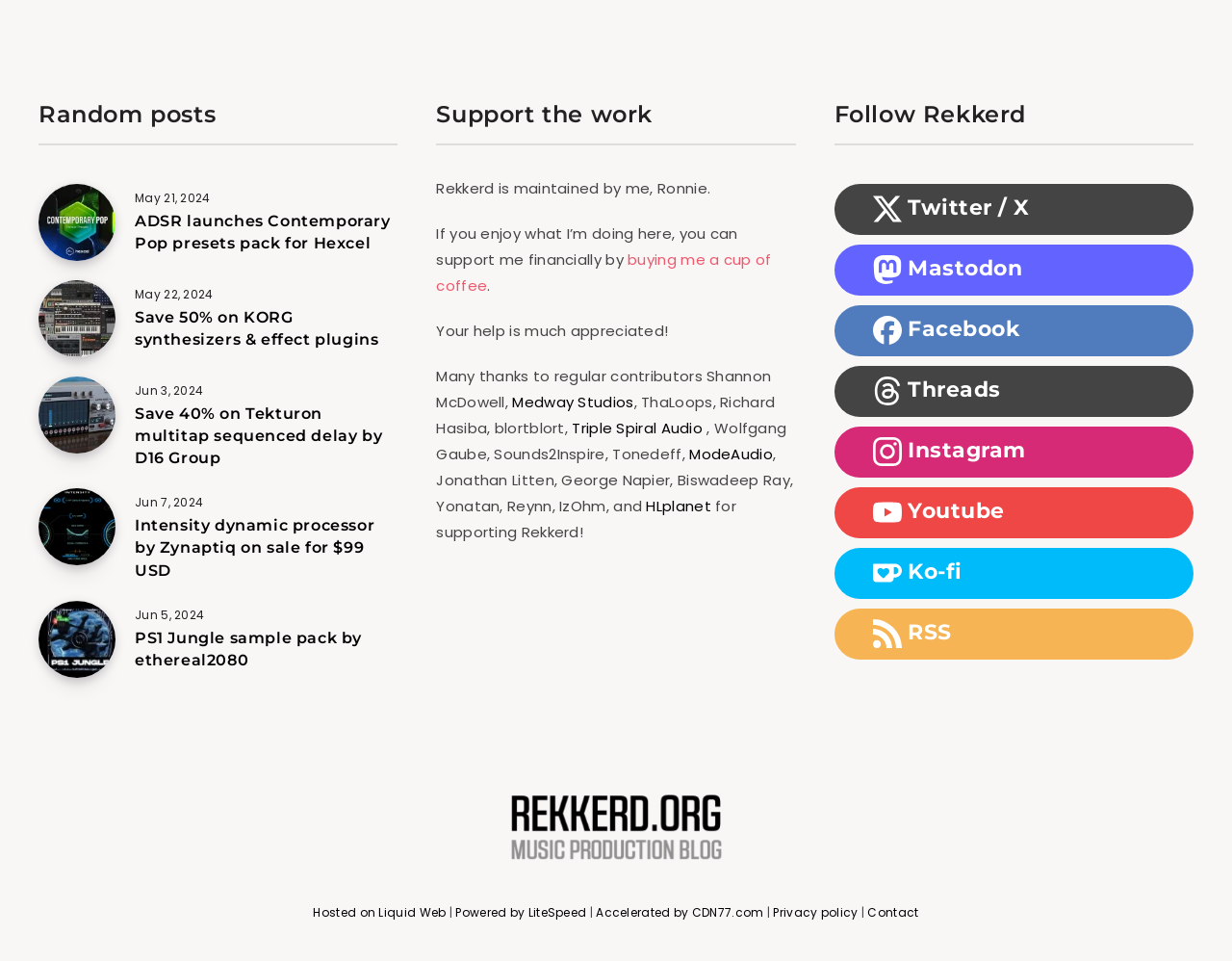How can you support the work of Rekkerd?
Answer the question with a single word or phrase derived from the image.

buying me a cup of coffee